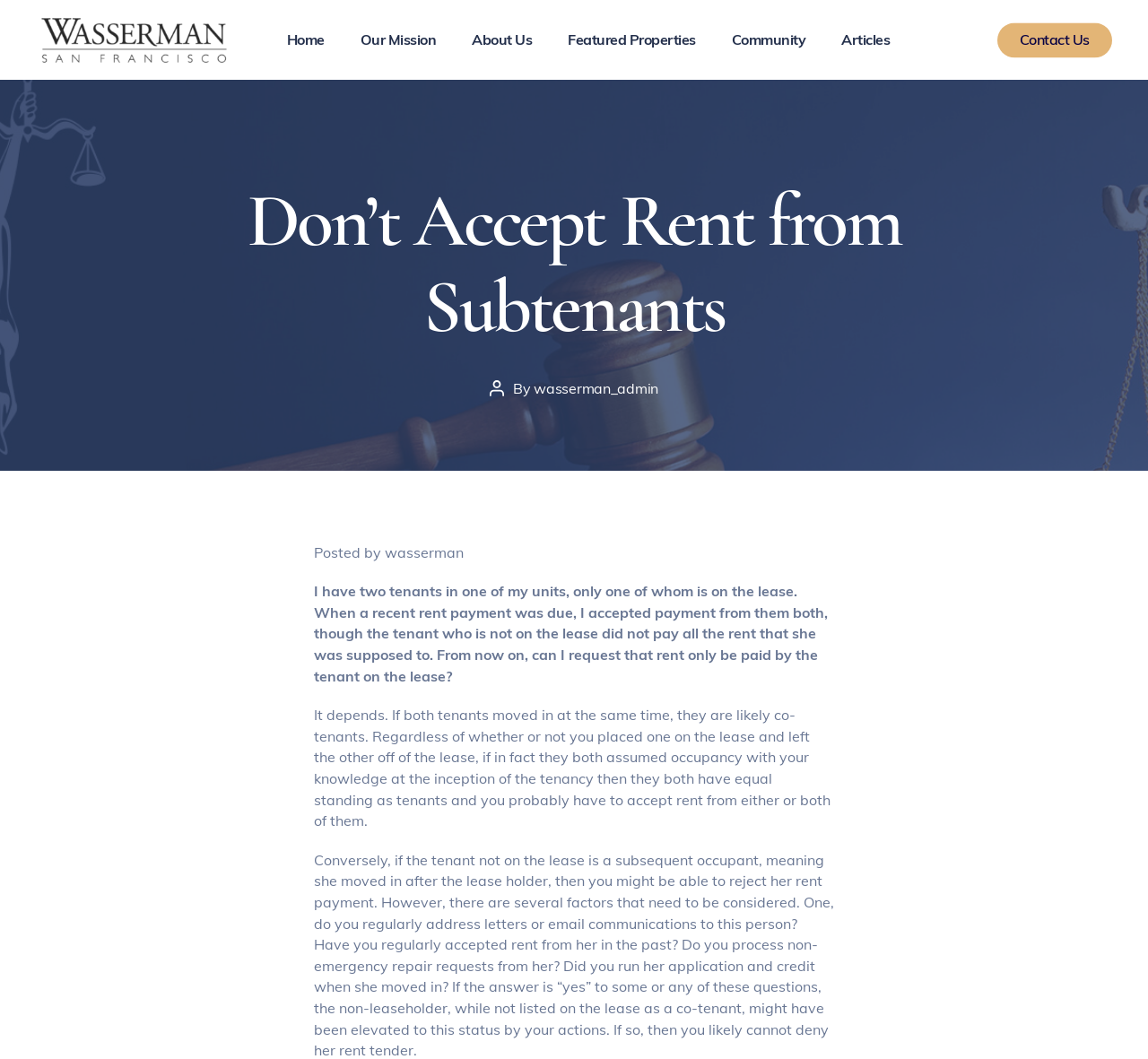What is the issue with the recent rent payment?
Using the image as a reference, answer the question with a short word or phrase.

one tenant did not pay full rent